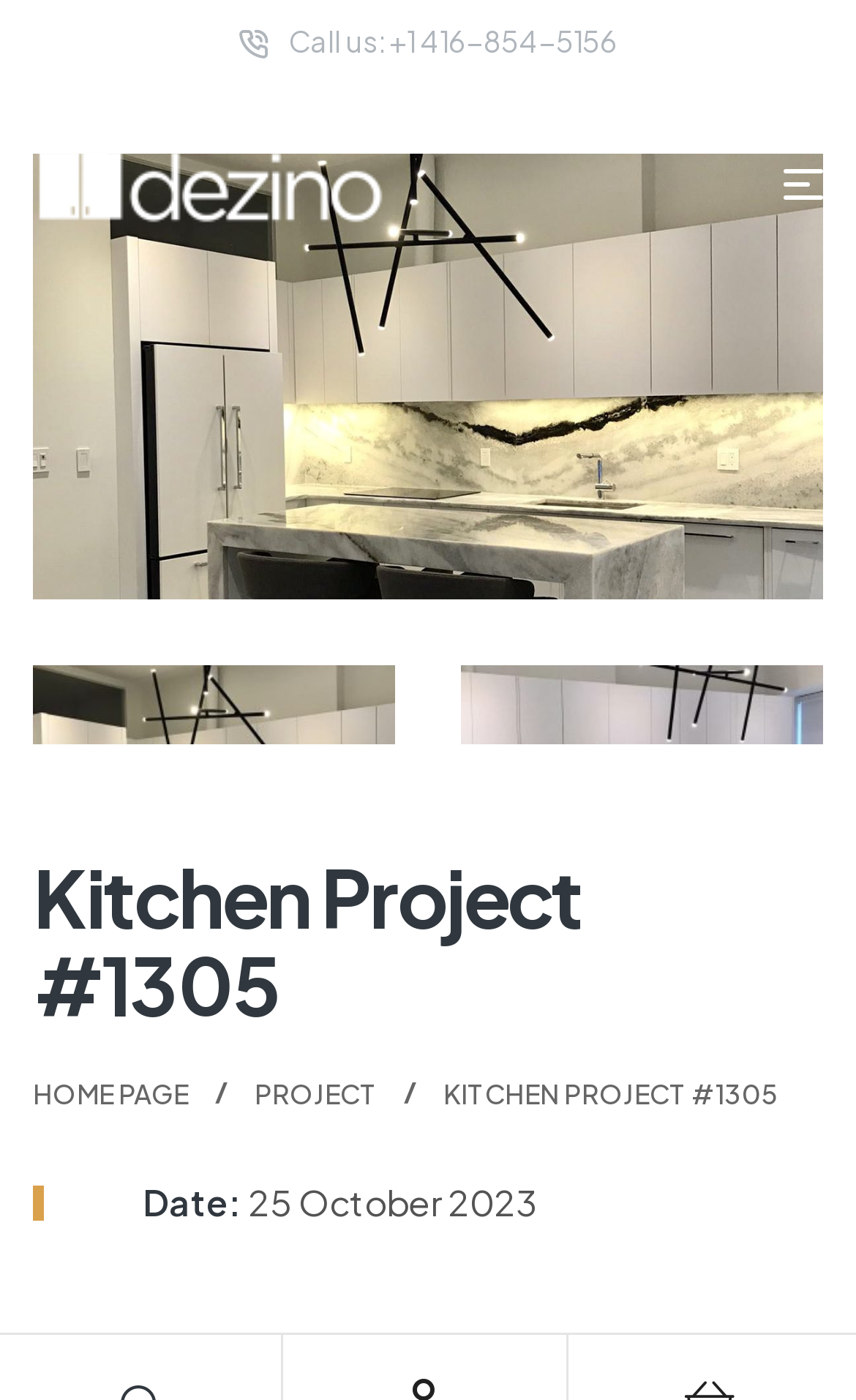Provide a short answer to the following question with just one word or phrase: What is the date of the kitchen project?

25 October 2023